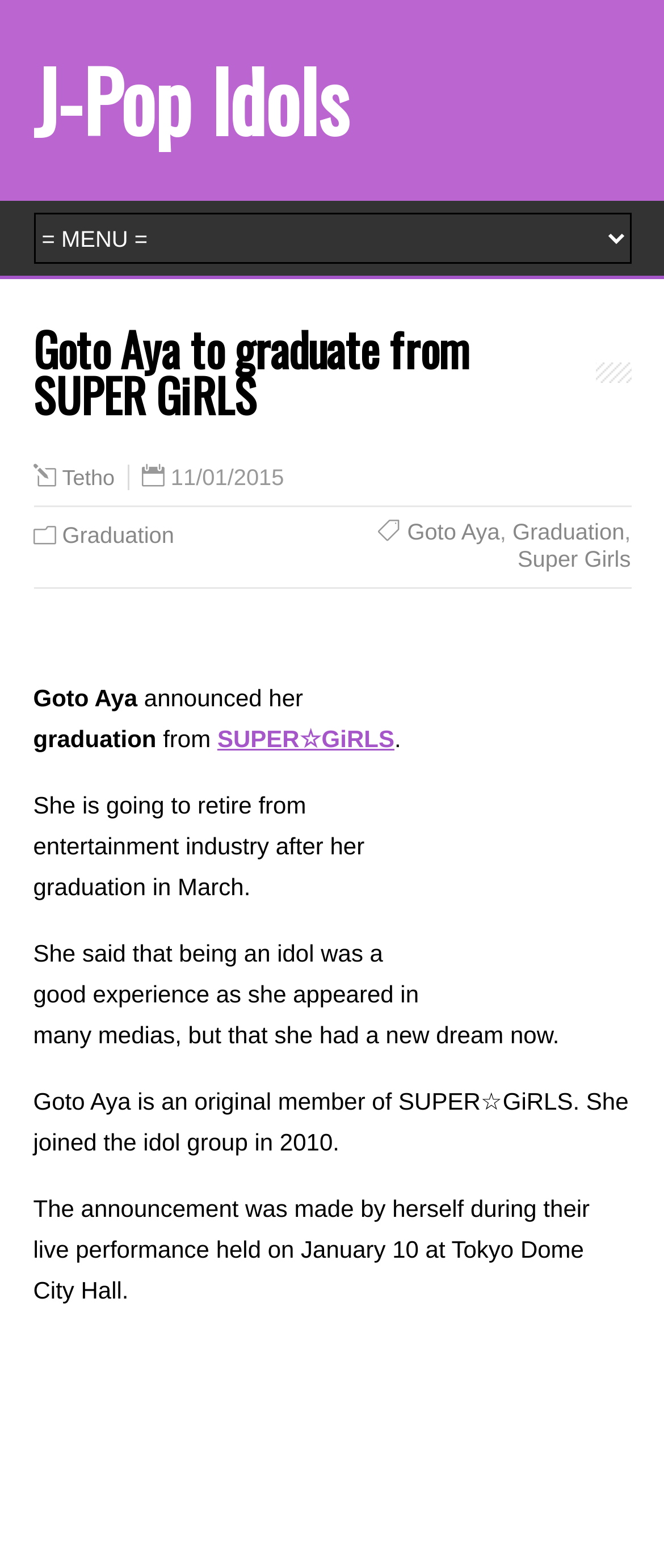Please identify the bounding box coordinates of the element's region that needs to be clicked to fulfill the following instruction: "Open Tetho's page". The bounding box coordinates should consist of four float numbers between 0 and 1, i.e., [left, top, right, bottom].

[0.094, 0.297, 0.173, 0.313]